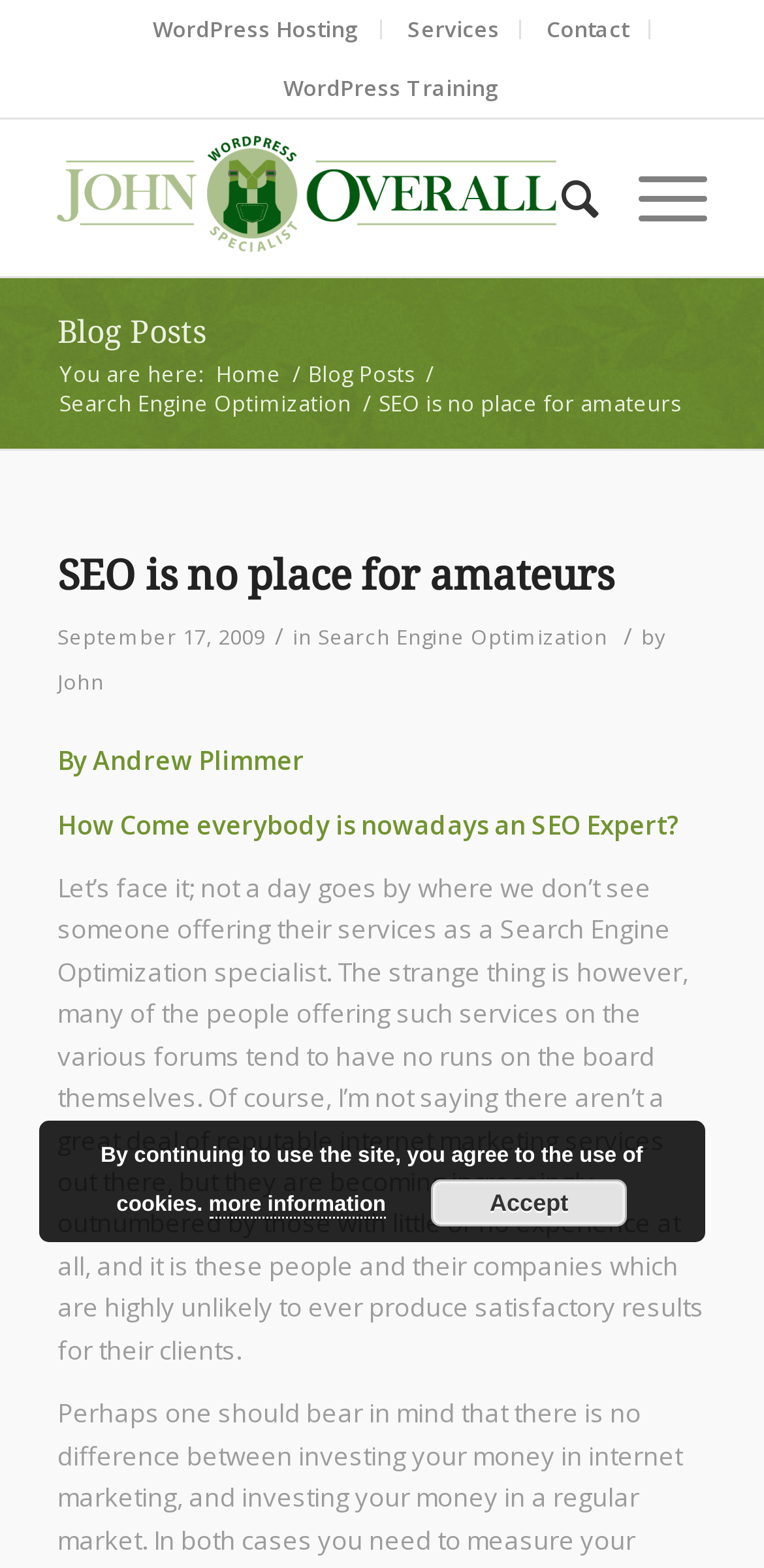Identify the bounding box coordinates for the UI element described as follows: Home. Use the format (top-left x, top-left y, bottom-right x, bottom-right y) and ensure all values are floating point numbers between 0 and 1.

None